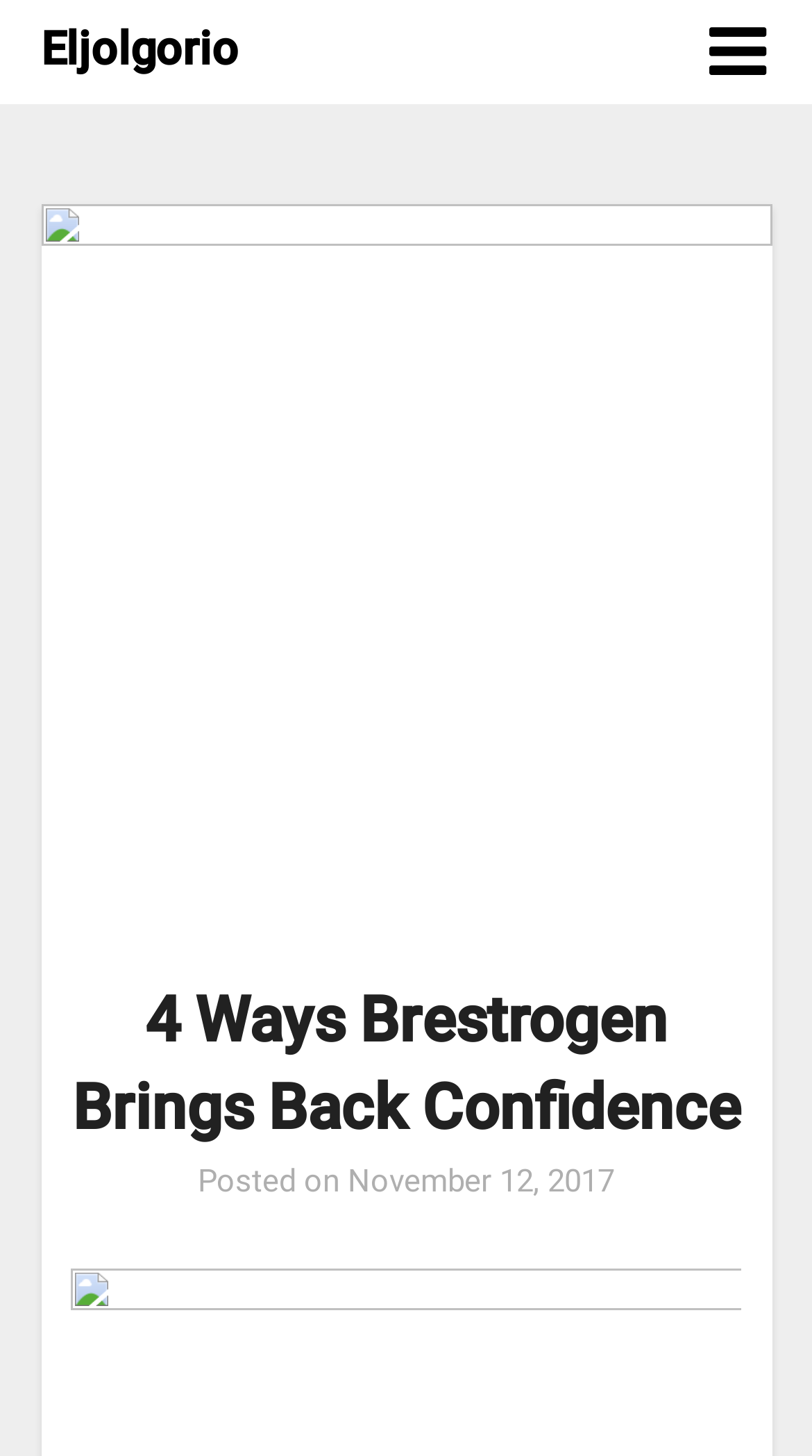Reply to the question with a single word or phrase:
What is the date of the post?

November 12, 2017